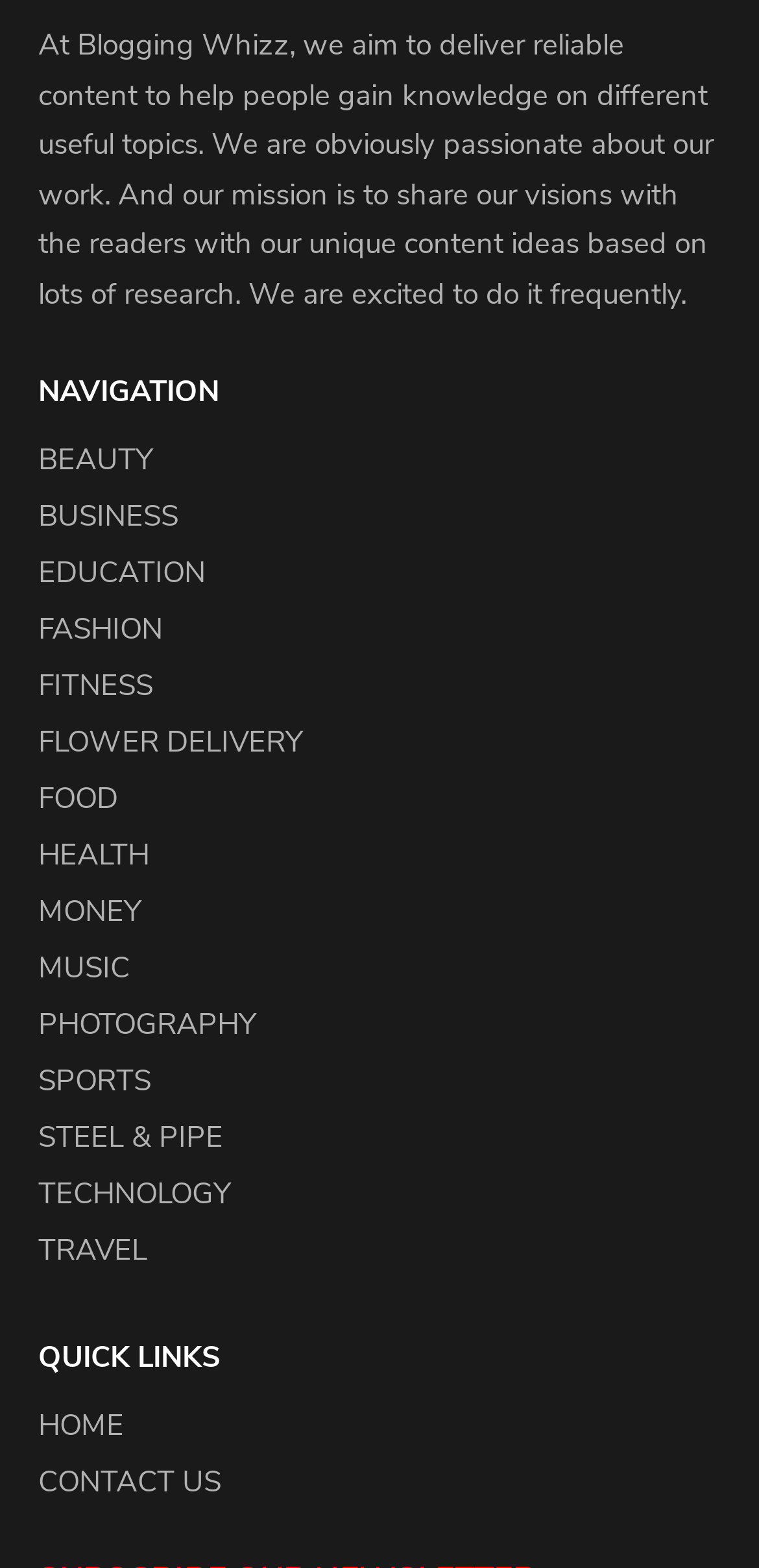With reference to the image, please provide a detailed answer to the following question: What is the mission of Blogging Whizz?

According to the static text at the top of the webpage, Blogging Whizz's mission is to share their visions with the readers through their unique content ideas based on lots of research.